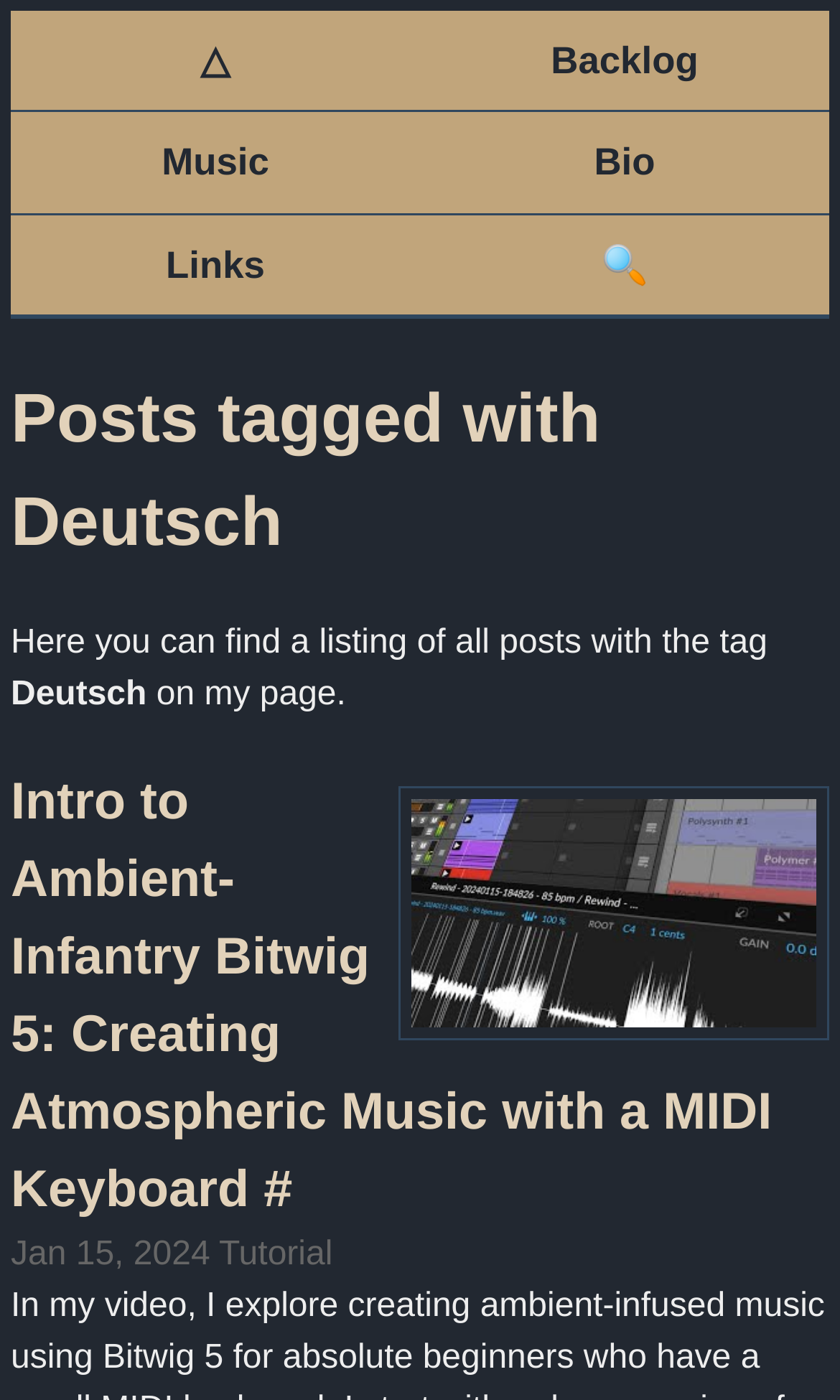What is the date of the post 'Intro to Ambient-Infantry Bitwig 5: Creating Atmospheric Music with a MIDI Keyboard'? 
With the help of the image, please provide a detailed response to the question.

I found the post 'Intro to Ambient-Infantry Bitwig 5: Creating Atmospheric Music with a MIDI Keyboard' on the webpage, and below it, there is a text 'Jan 15, 2024' which indicates the date of the post.